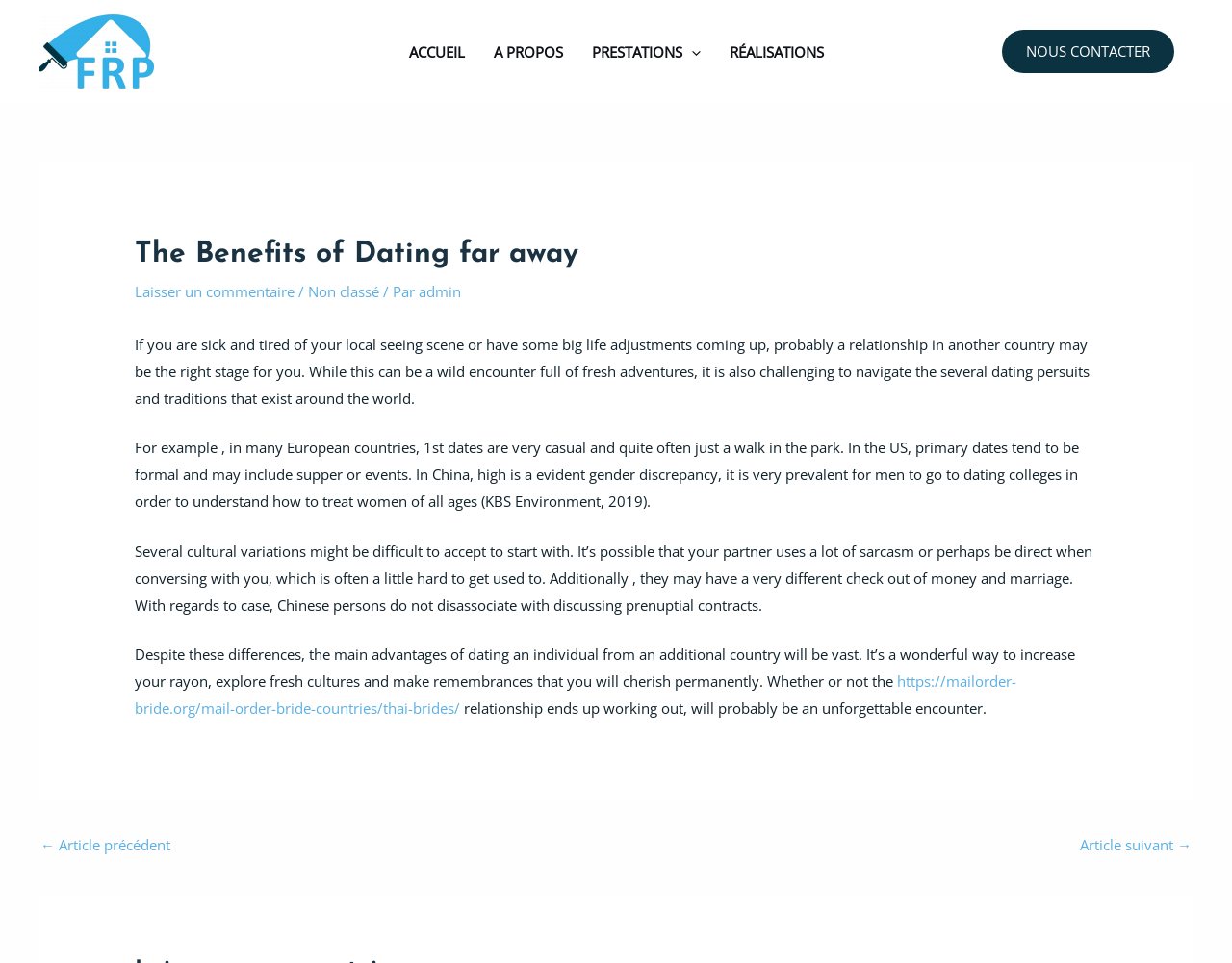Pinpoint the bounding box coordinates of the element to be clicked to execute the instruction: "Click on the 'Laisser un commentaire' link".

[0.109, 0.293, 0.239, 0.313]